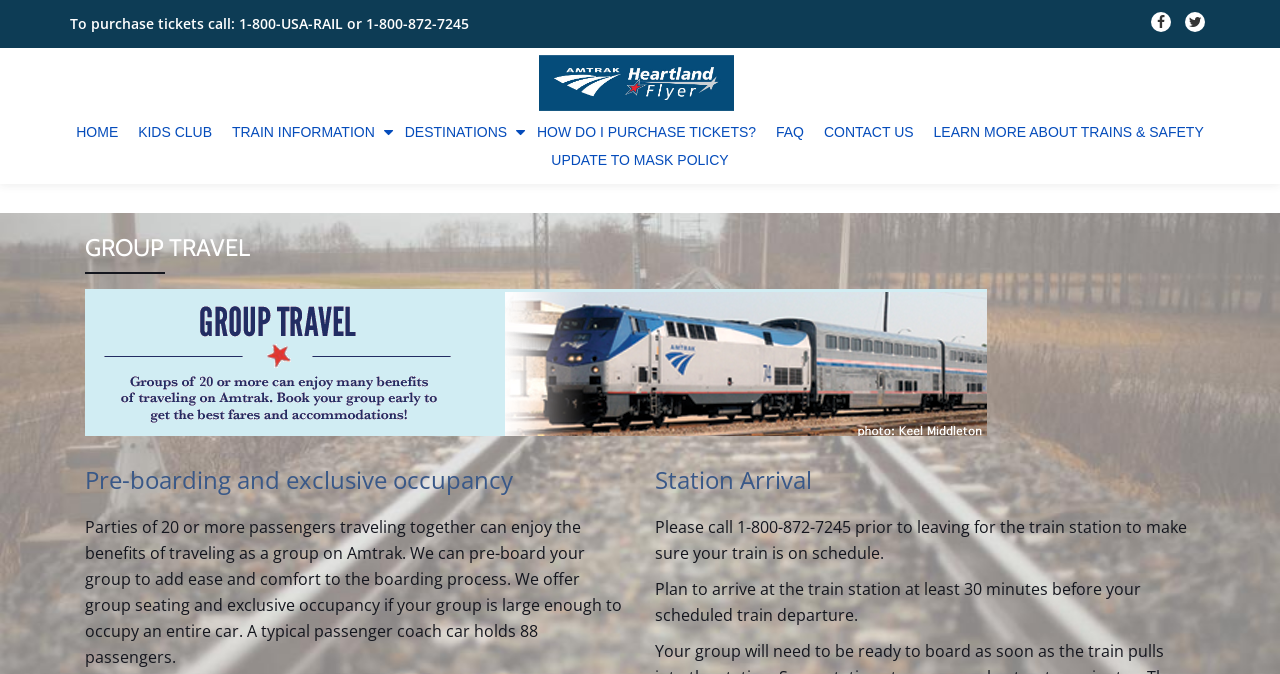Determine the bounding box coordinates for the element that should be clicked to follow this instruction: "Follow Heartland Flyer on Facebook". The coordinates should be given as four float numbers between 0 and 1, in the format [left, top, right, bottom].

[0.899, 0.022, 0.915, 0.055]